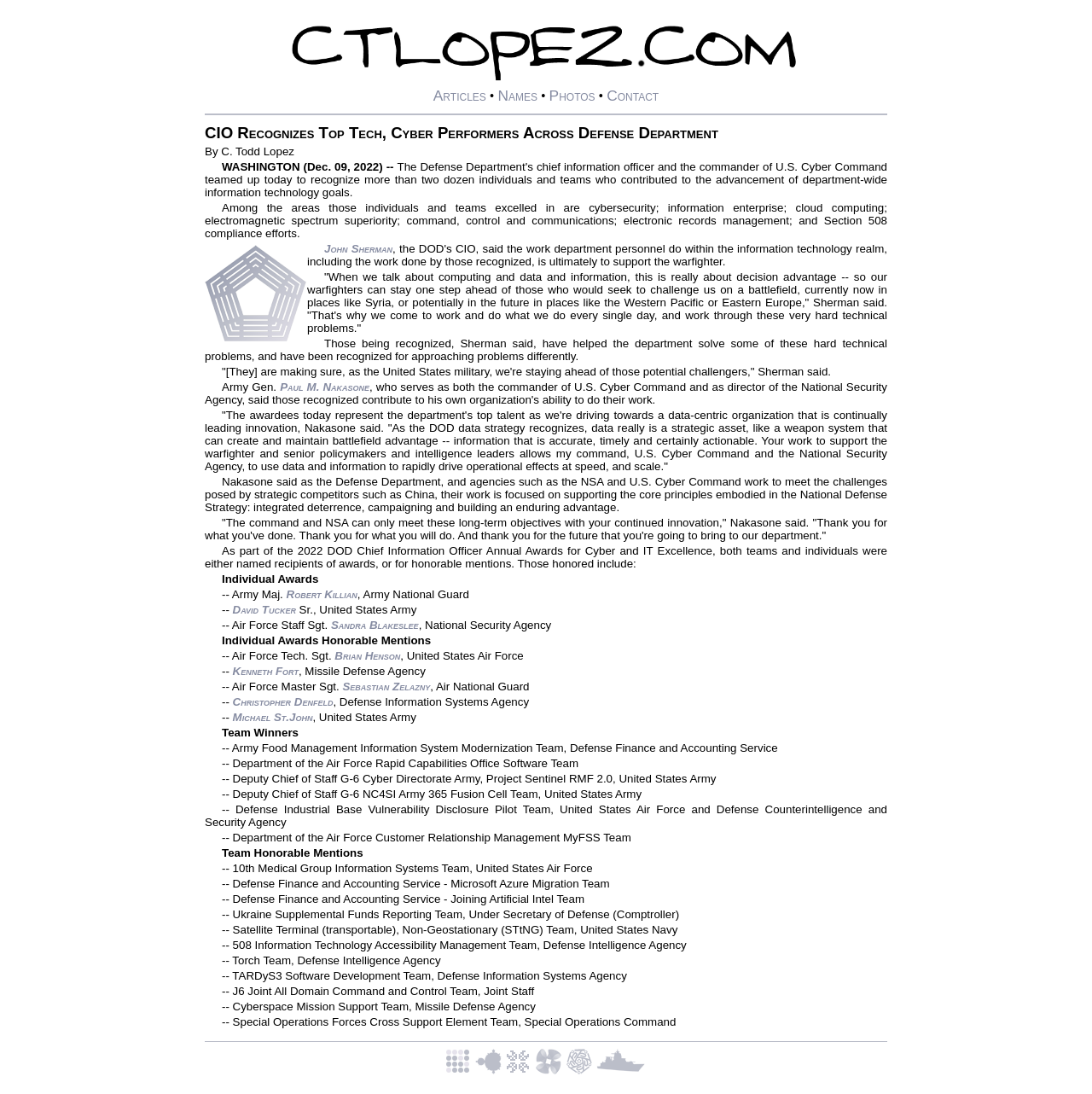Analyze and describe the webpage in a detailed narrative.

This webpage is about the CIO recognizing top tech and cyber performers across the Defense Department. At the top, there is a heading with the title of the webpage, followed by a link to "ctlopez.com" with an accompanying image. Below this, there are several links to different sections, including "Articles", "Names", "Photos", and "Contact".

The main content of the webpage is a news article, which starts with a heading and a subheading that mentions the author, C. Todd Lopez. The article discusses the recognition of individuals and teams who have excelled in areas such as cybersecurity, information enterprise, and cloud computing.

There is an image of a pentagon icon in the article, and several quotes from John Sherman and Army Gen. Paul M. Nakasone, who are discussing the importance of innovation and data-centric organization in the Defense Department.

The article then lists the individuals and teams who have been recognized, including those who have received awards and honorable mentions. The list includes names, ranks, and organizations, and is divided into sections for individual awards, individual awards honorable mentions, team winners, and team honorable mentions.

At the bottom of the webpage, there are several links to other pages, including "A tiny four-by-four grid of dots", "A tiny representation of the Mandelbrot Set", "An oscillator from the Game of Life", "A twisty thing", "A snowflake", and "All Stories". Each of these links has an accompanying image.